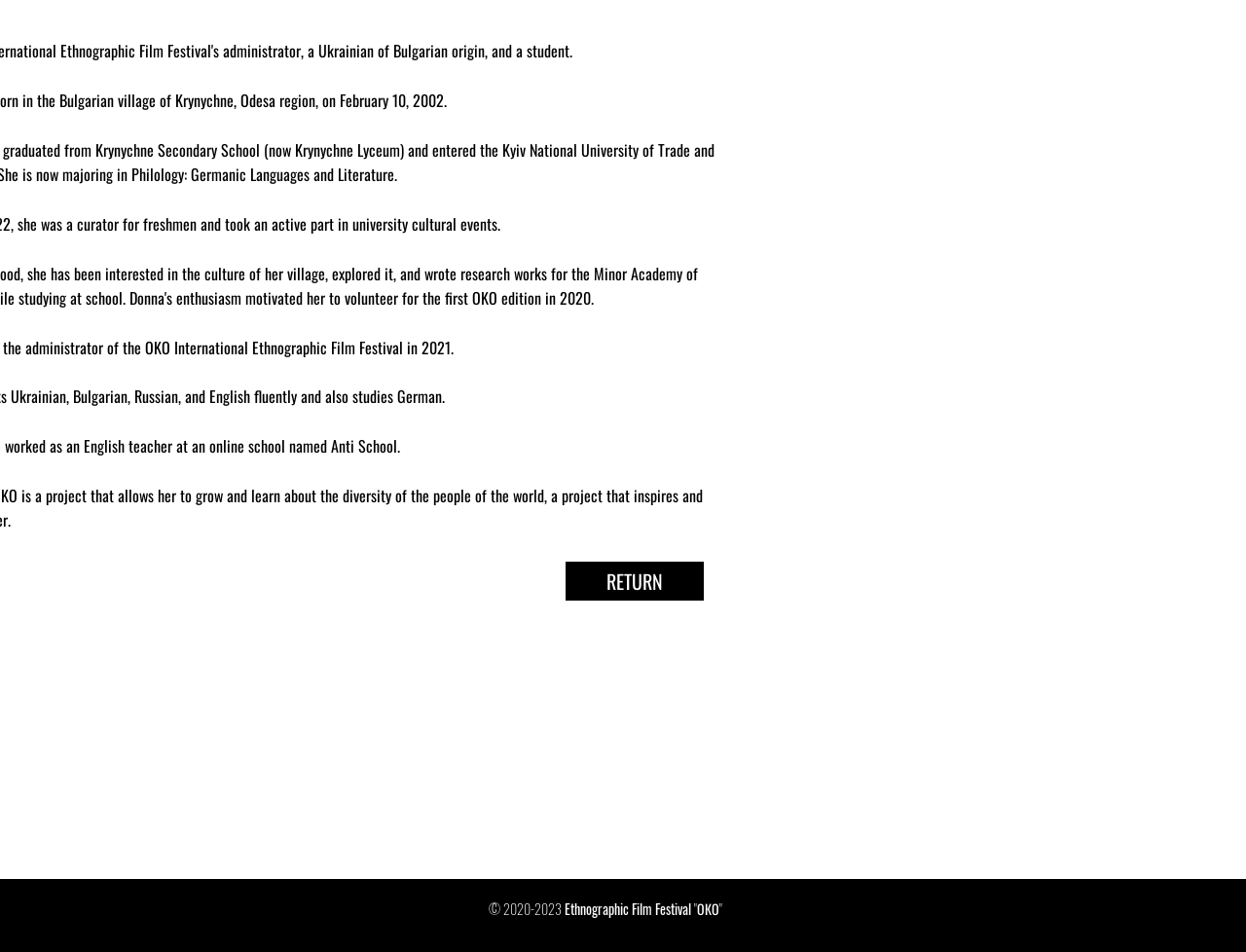Based on the element description RETURN, identify the bounding box coordinates for the UI element. The coordinates should be in the format (top-left x, top-left y, bottom-right x, bottom-right y) and within the 0 to 1 range.

[0.454, 0.59, 0.565, 0.631]